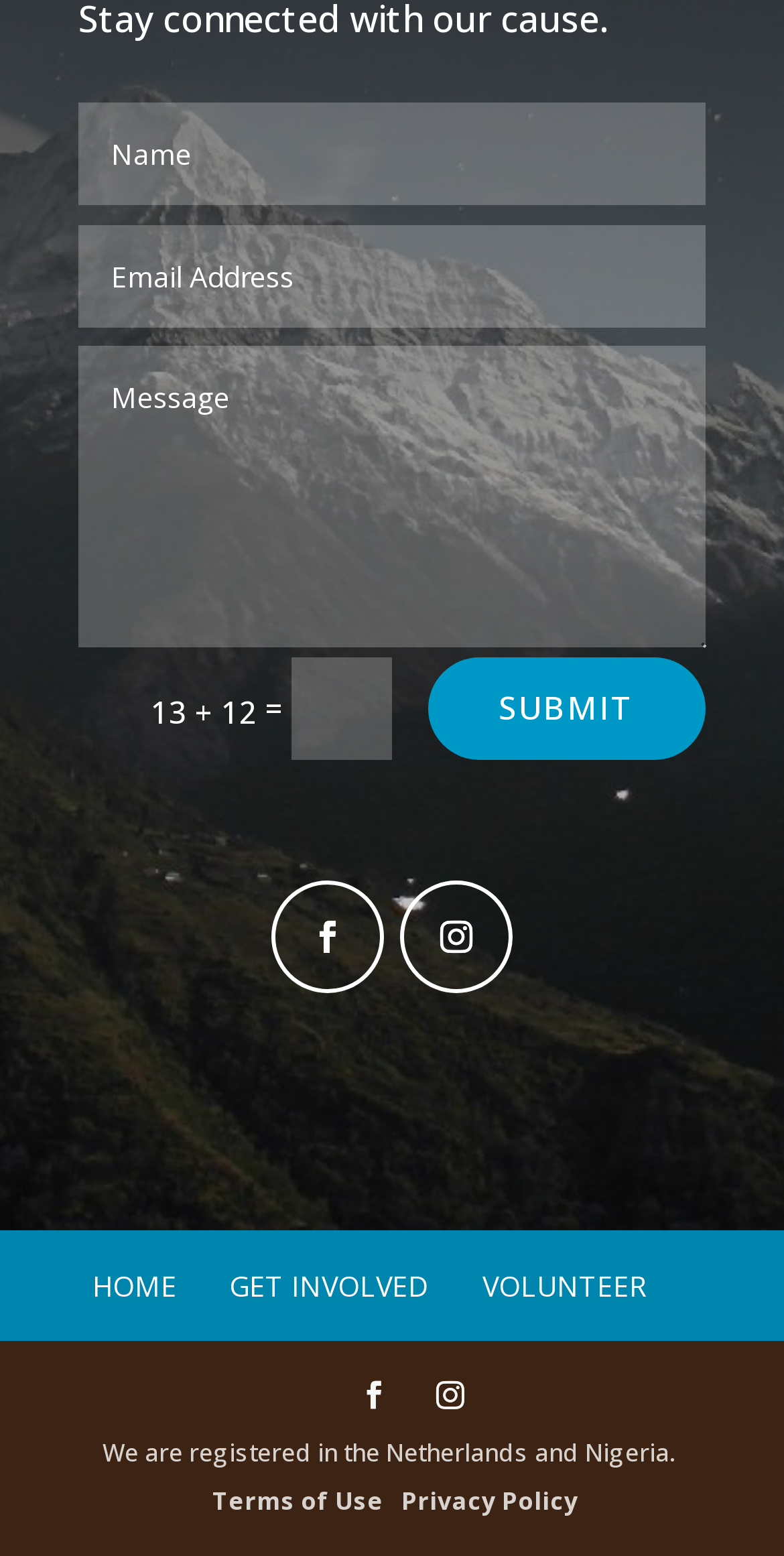Locate the bounding box coordinates of the element that should be clicked to fulfill the instruction: "Search for something".

None